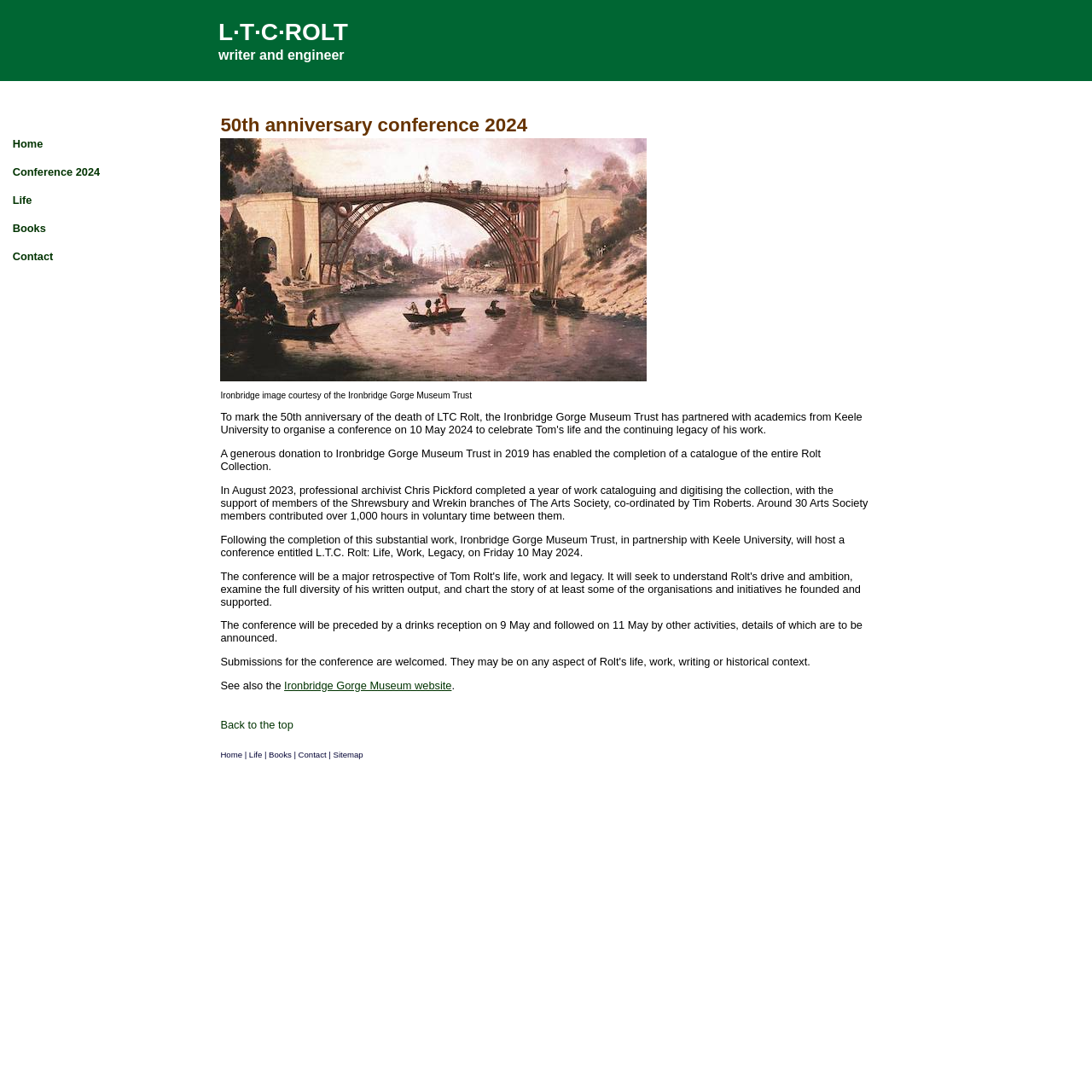Please provide a detailed answer to the question below by examining the image:
What is the name of the writer and engineer?

The answer can be found in the heading element with the text 'L·T·C·ROLT' which is located in the first table cell of the first table row.